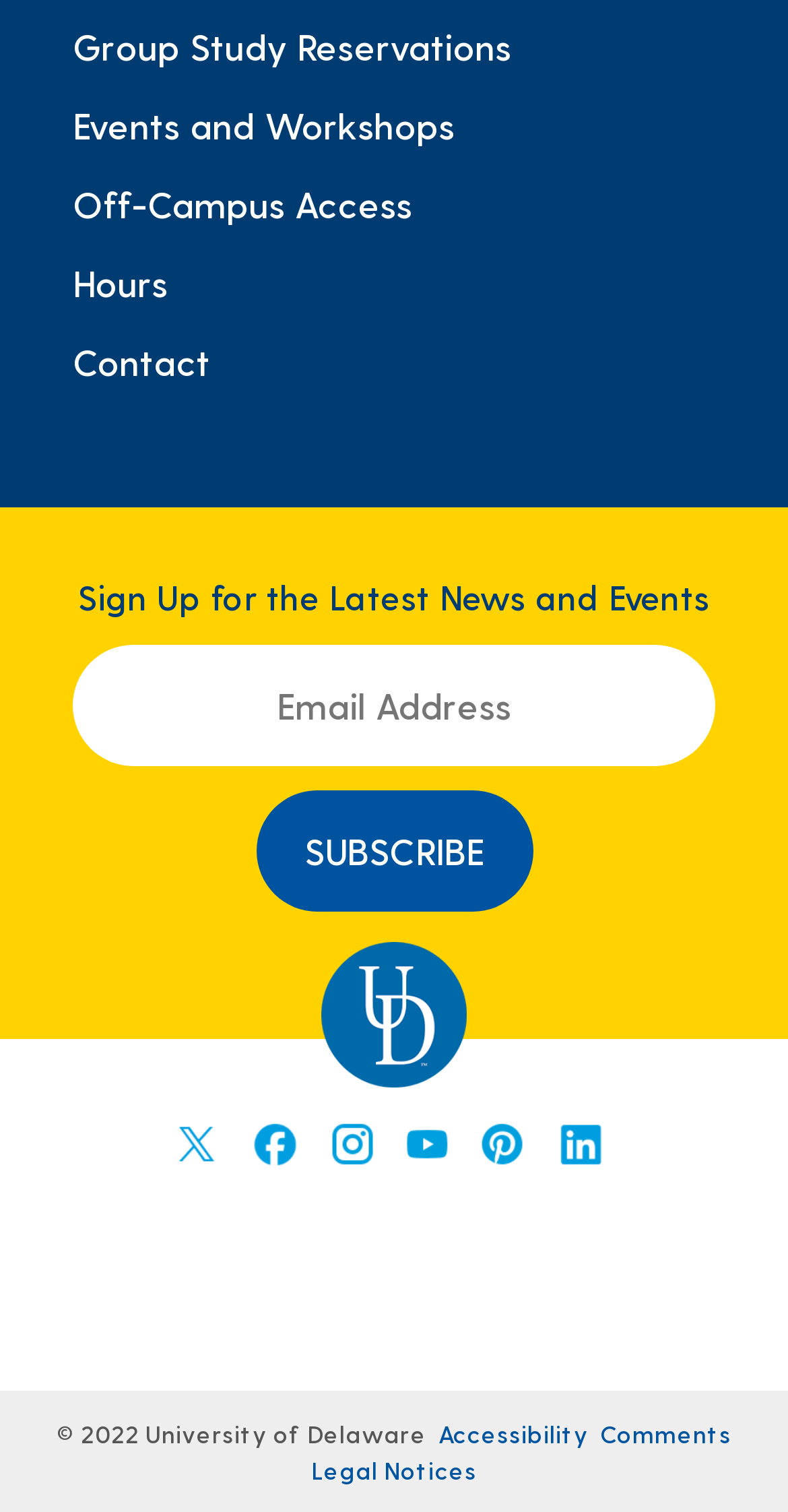How many social media links are present?
Please answer the question with as much detail and depth as you can.

There are six social media links present at the bottom of the webpage, which are University of Delaware Twitter, Facebook, Instagram, Youtube, Pinterest, and Linkedin.